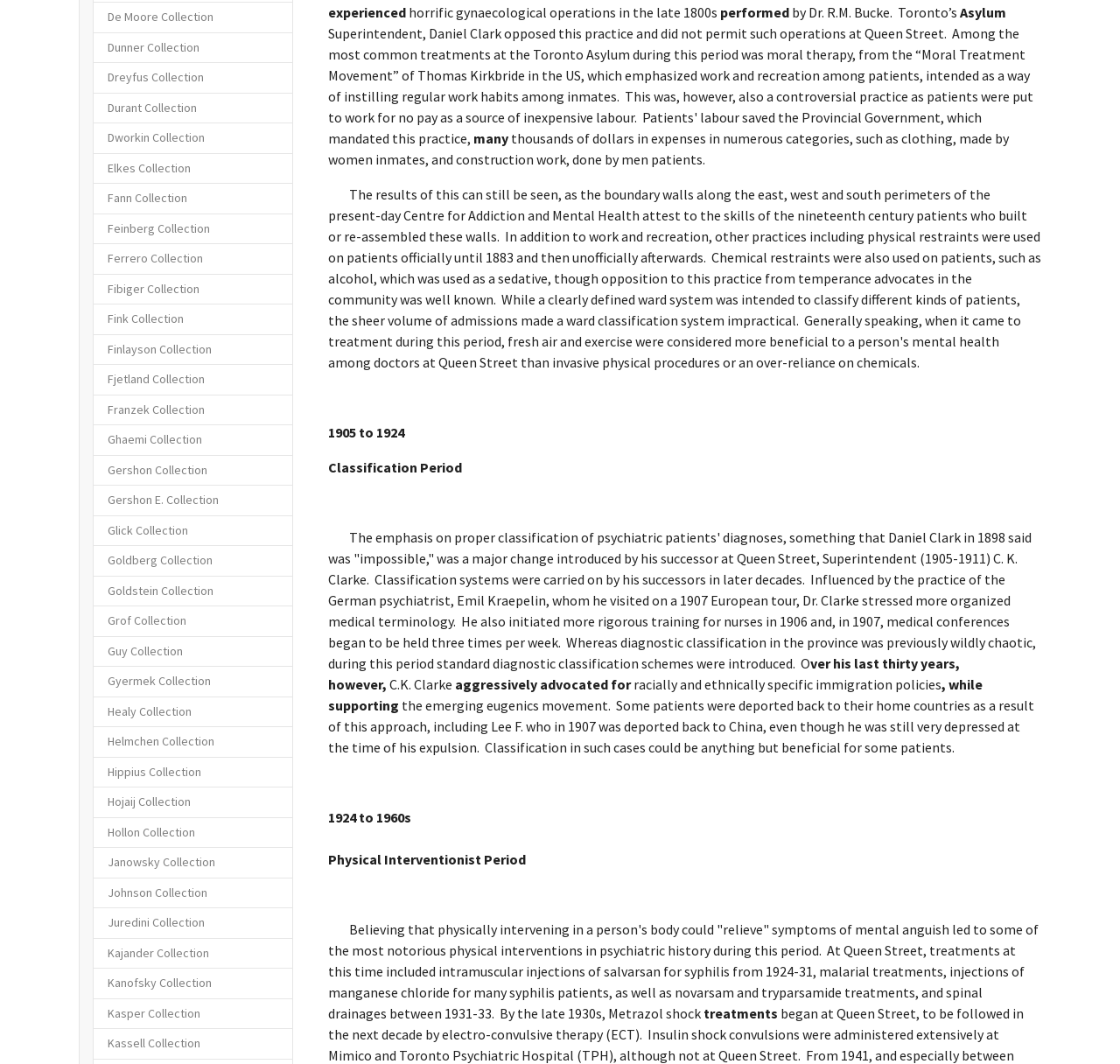Please determine the bounding box coordinates for the element that should be clicked to follow these instructions: "Click on the Durant Collection link".

[0.083, 0.087, 0.262, 0.116]